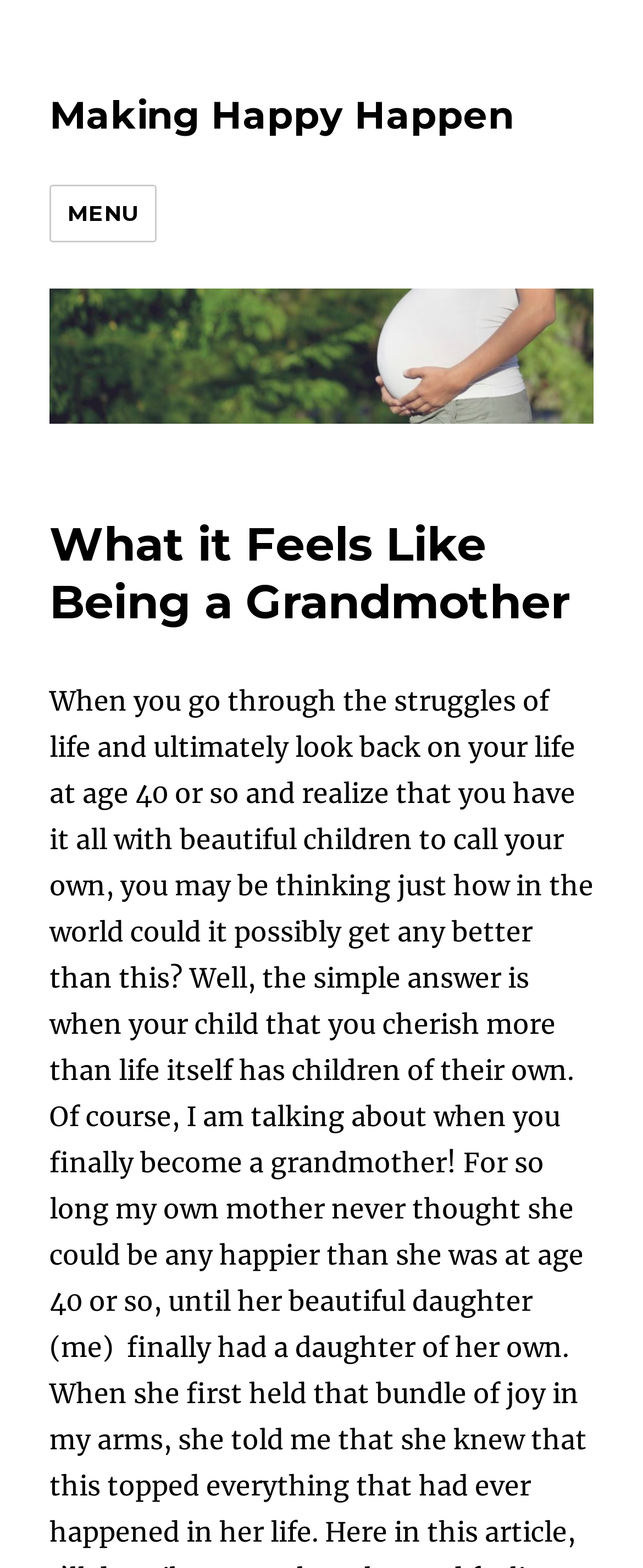Based on the element description: "Menu", identify the UI element and provide its bounding box coordinates. Use four float numbers between 0 and 1, [left, top, right, bottom].

[0.077, 0.118, 0.245, 0.155]